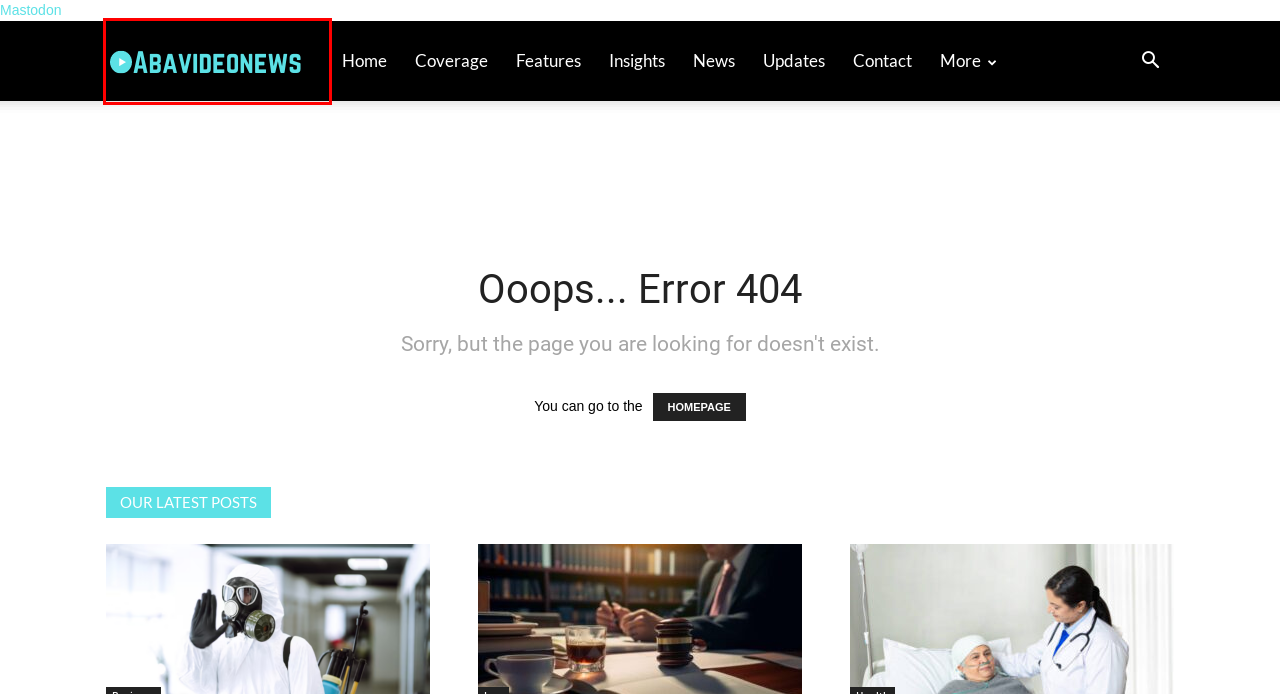You have a screenshot of a webpage with a red bounding box around a UI element. Determine which webpage description best matches the new webpage that results from clicking the element in the bounding box. Here are the candidates:
A. Best Updates for 2024 | abavideonews.org
B. Best Business for 2024 | abavideonews.org
C. Get in Touch with AbavideoNews: Your Source for Trusted Reporting
D. Best Coverage for 2024 | abavideonews.org
E. Dive Into the Headlines with AbavideoNews - Your Window to the World
F. Best Features for 2024 | abavideonews.org
G. Best News for 2024 | abavideonews.org
H. Best Insights for 2024 | abavideonews.org

E